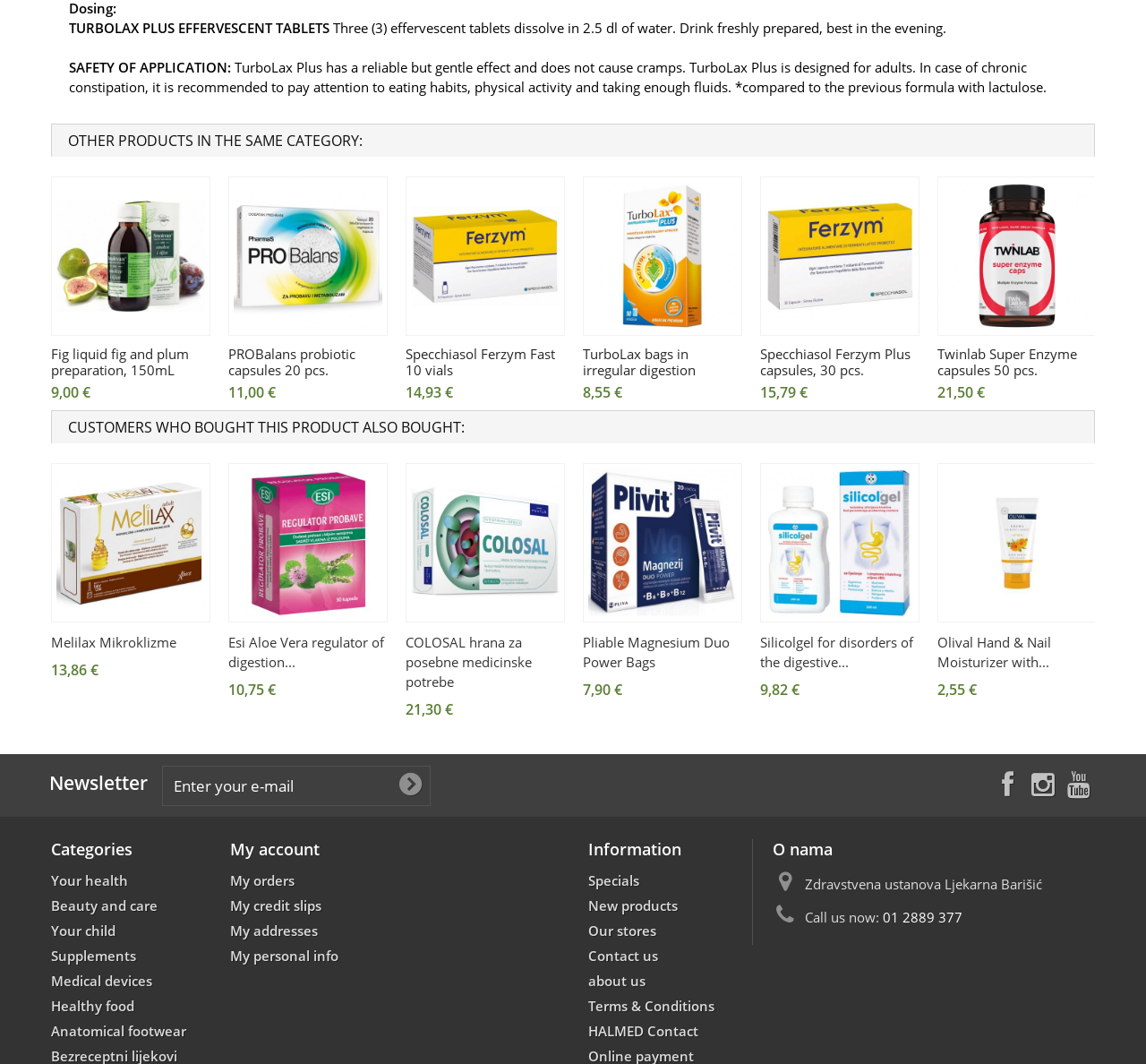Locate the bounding box coordinates of the segment that needs to be clicked to meet this instruction: "Enter your e-mail to subscribe to the newsletter".

[0.141, 0.72, 0.376, 0.757]